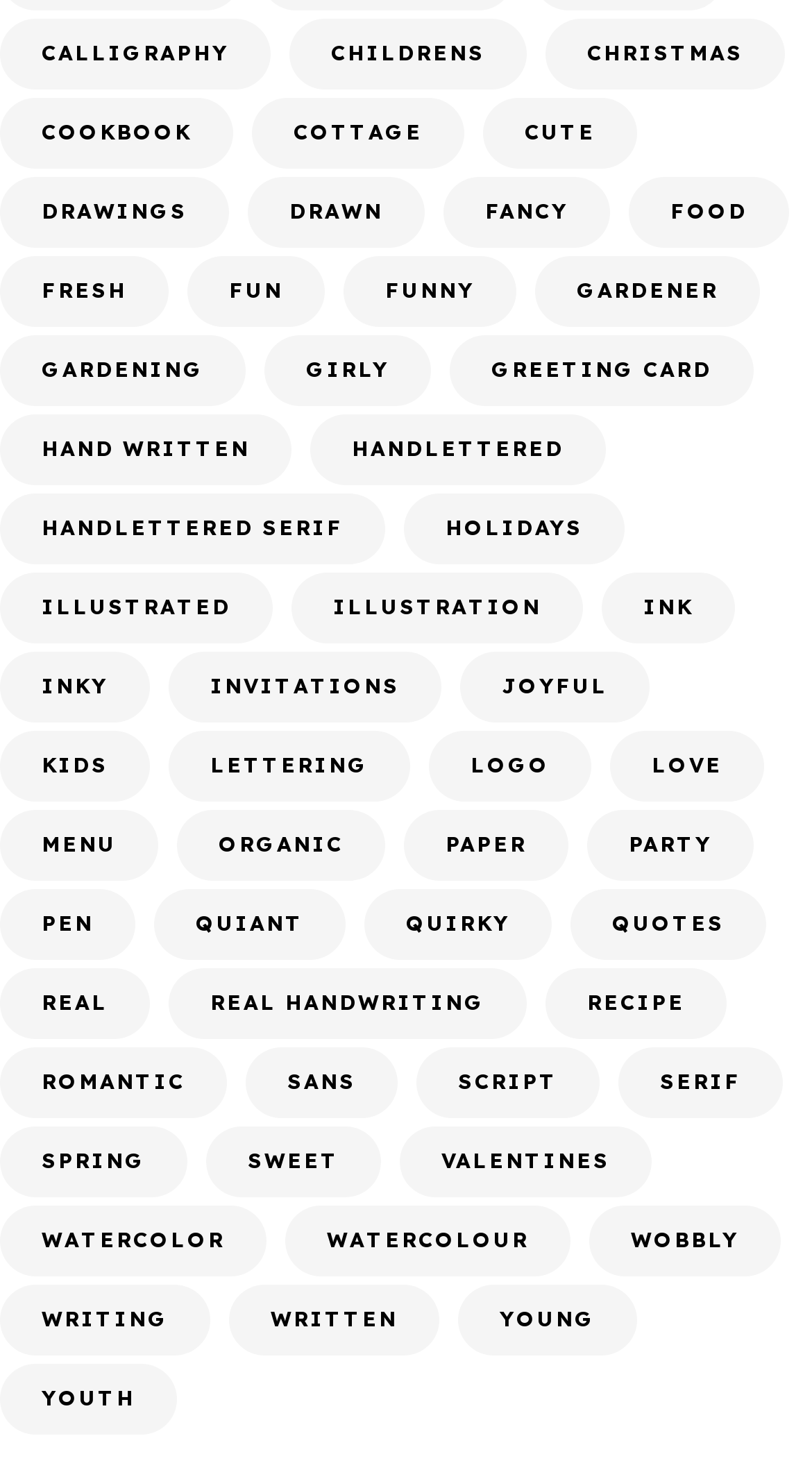Locate the UI element described by Funny and provide its bounding box coordinates. Use the format (top-left x, top-left y, bottom-right x, bottom-right y) with all values as floating point numbers between 0 and 1.

[0.423, 0.176, 0.636, 0.224]